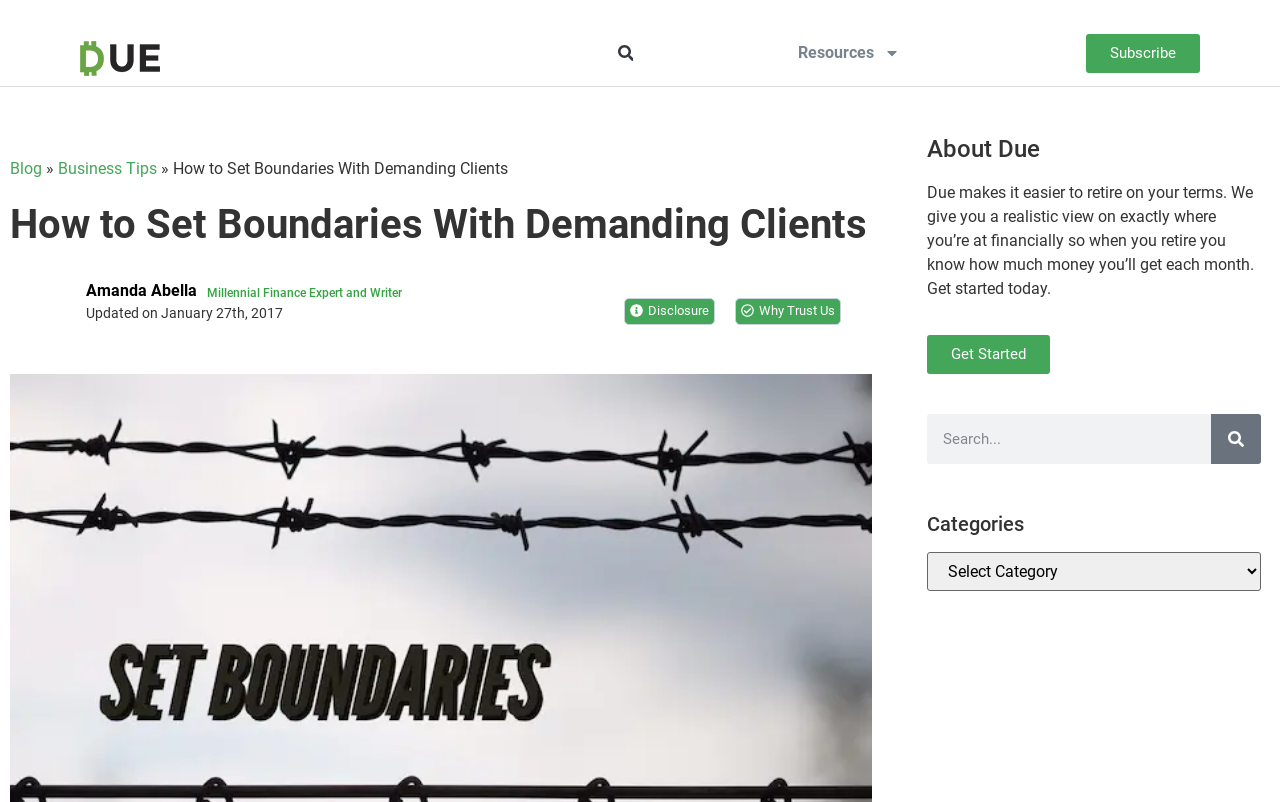What type of content is available on the website?
Provide a concise answer using a single word or phrase based on the image.

Business tips and finance articles